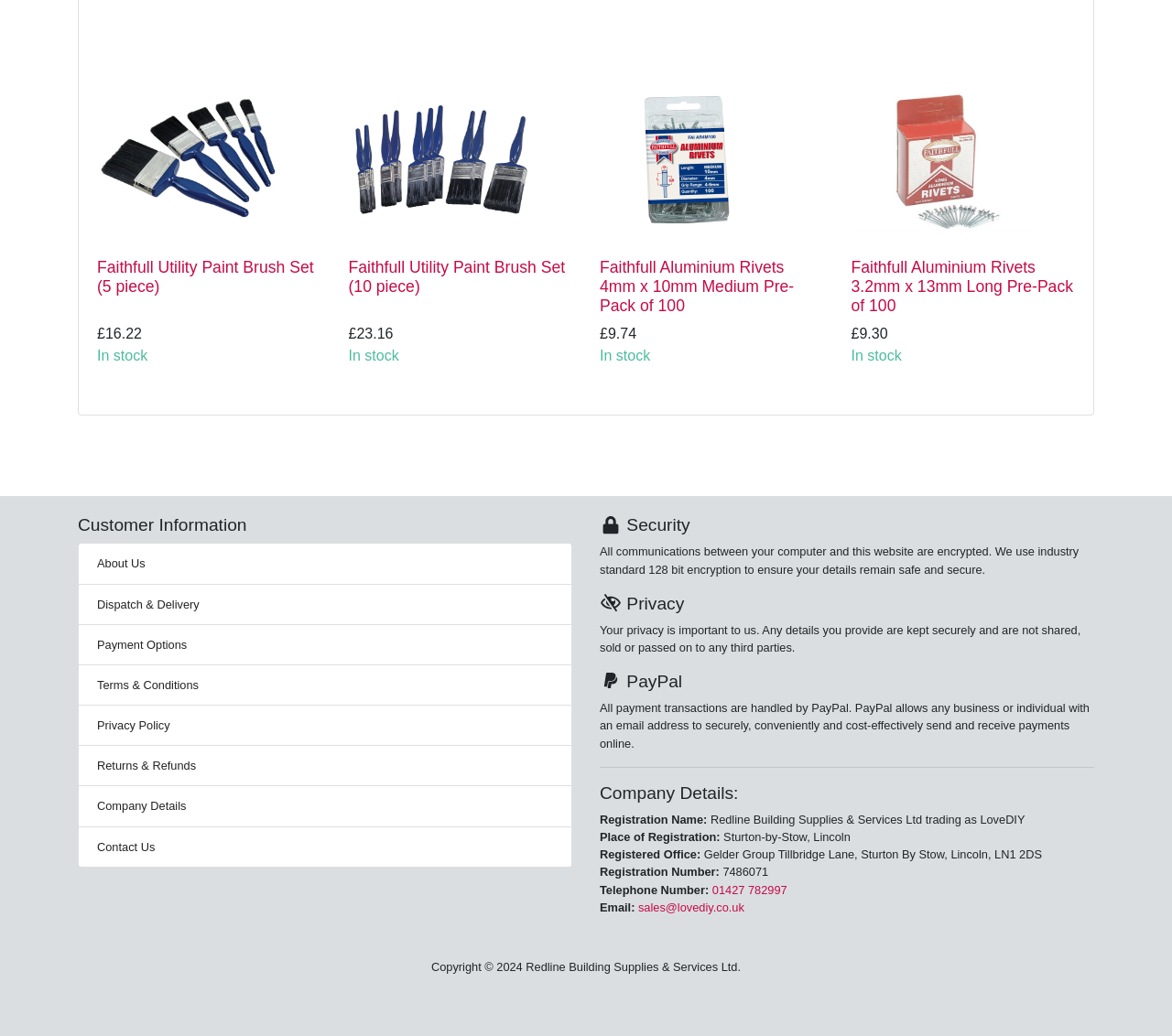Specify the bounding box coordinates of the element's area that should be clicked to execute the given instruction: "Contact us via email". The coordinates should be four float numbers between 0 and 1, i.e., [left, top, right, bottom].

[0.545, 0.869, 0.635, 0.882]